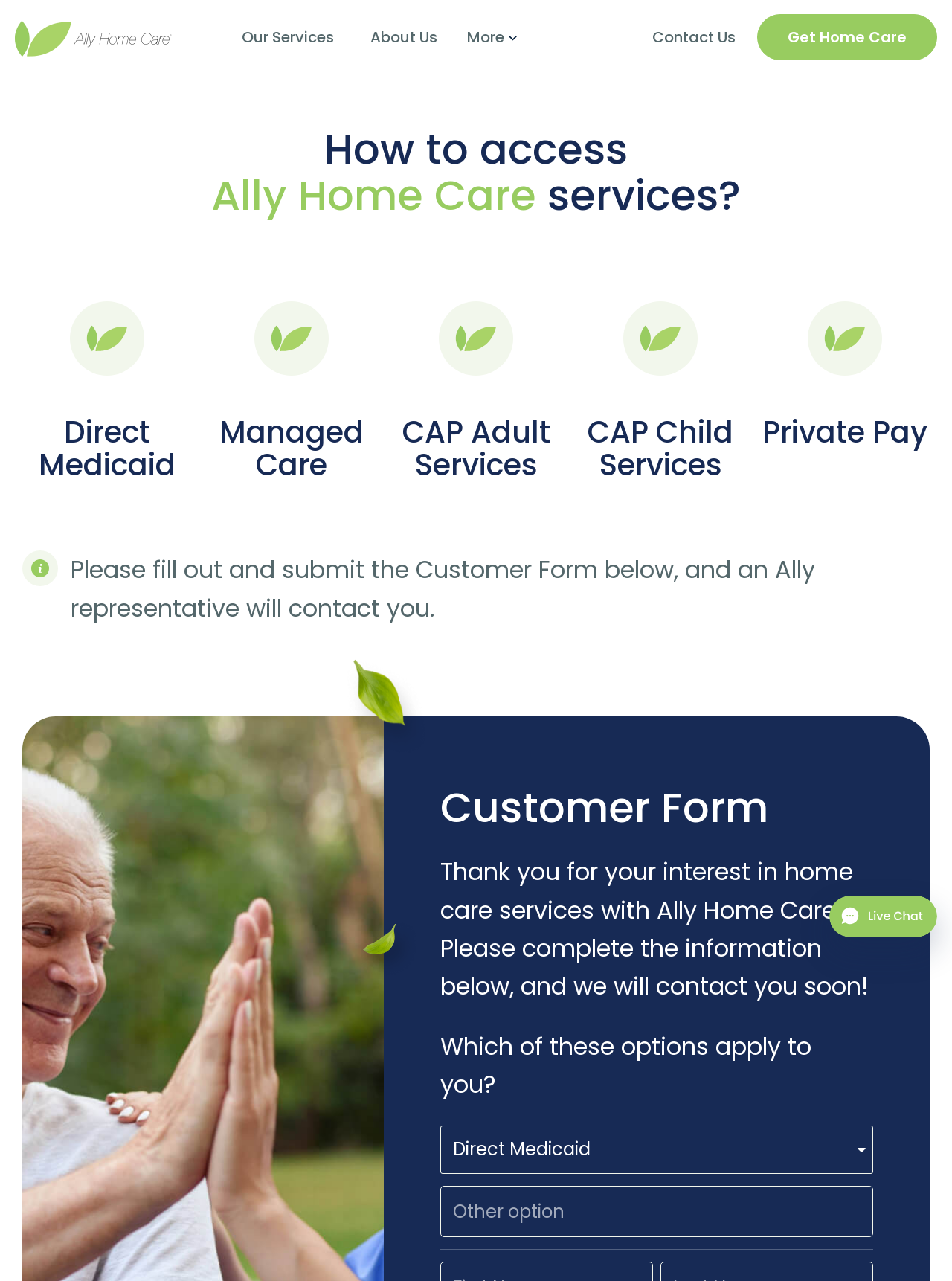What is the last option in the combobox?
Refer to the image and provide a one-word or short phrase answer.

Other option